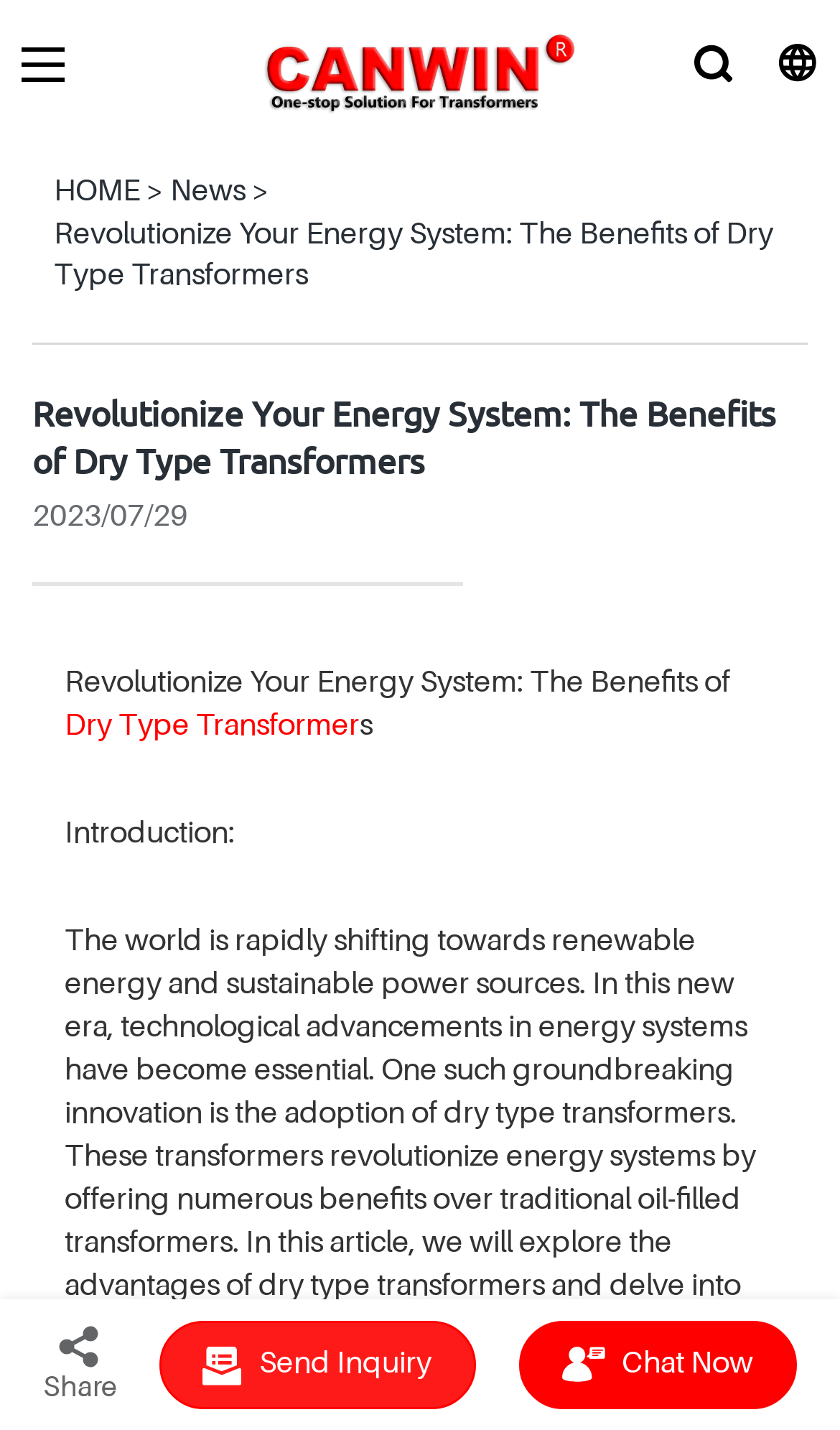Locate the bounding box coordinates of the element that should be clicked to fulfill the instruction: "send an inquiry".

[0.19, 0.924, 0.565, 0.985]